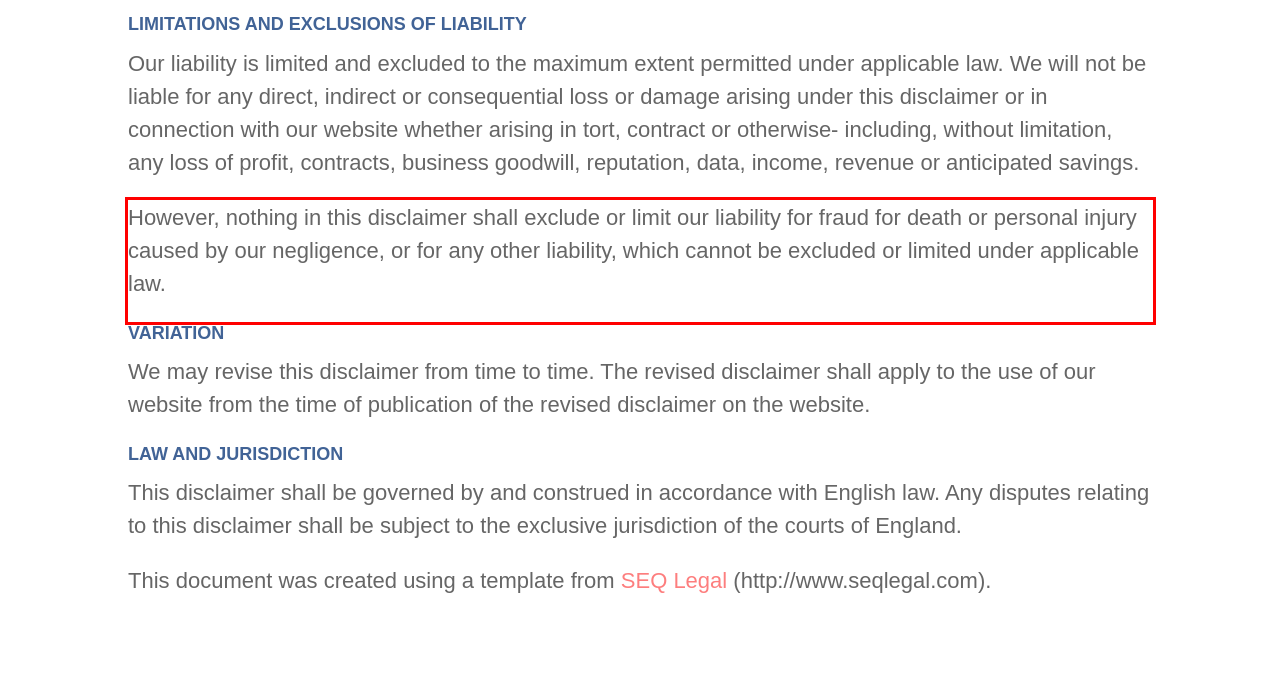You are presented with a webpage screenshot featuring a red bounding box. Perform OCR on the text inside the red bounding box and extract the content.

However, nothing in this disclaimer shall exclude or limit our liability for fraud for death or personal injury caused by our negligence, or for any other liability, which cannot be excluded or limited under applicable law.